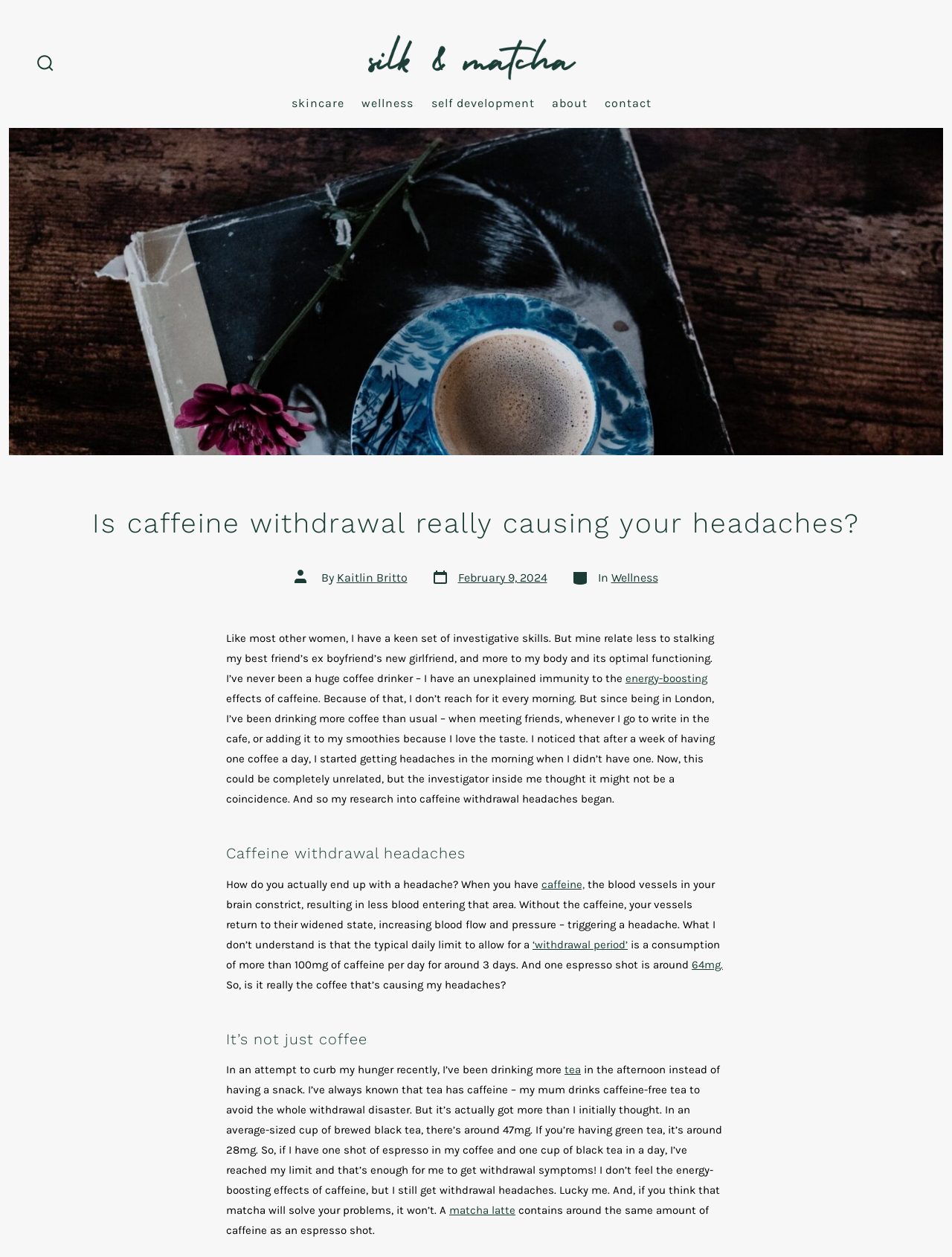Reply to the question with a single word or phrase:
What is the category of this post?

Wellness